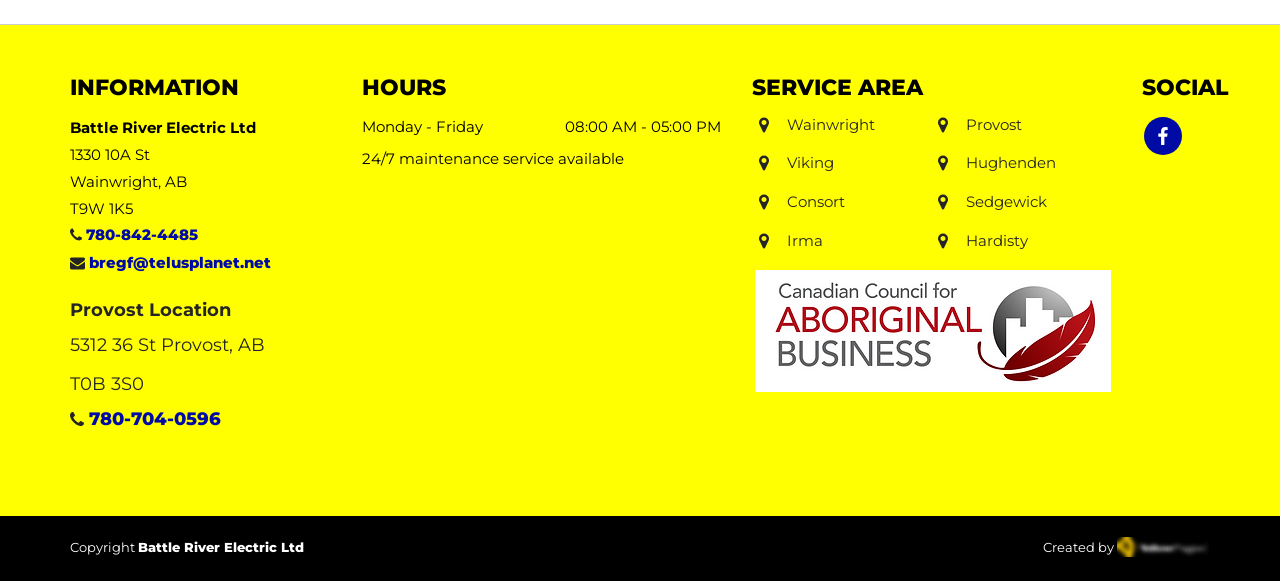What is the phone number of Battle River Electric Ltd?
Please use the image to deliver a detailed and complete answer.

The phone number can be found in the contact information section of the webpage, where it is listed as '780-842-4485'.